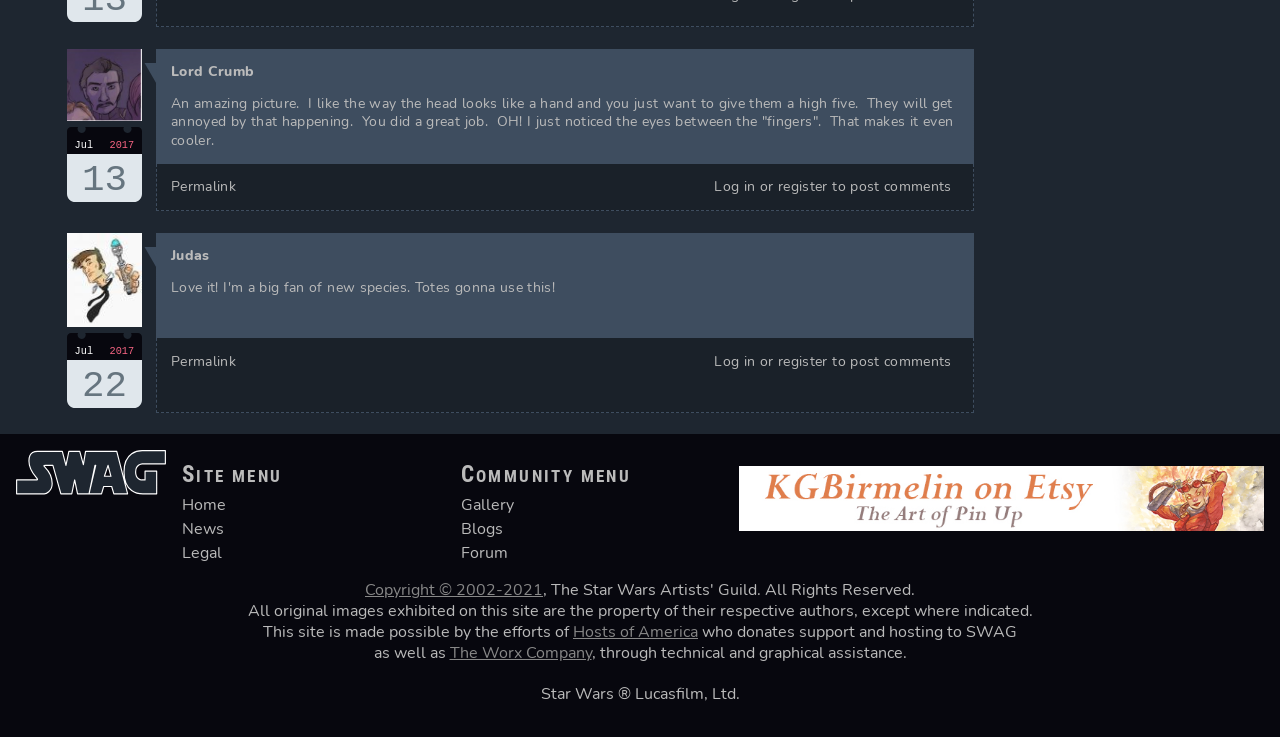Based on the provided description, "Whatsapp Us", find the bounding box of the corresponding UI element in the screenshot.

None